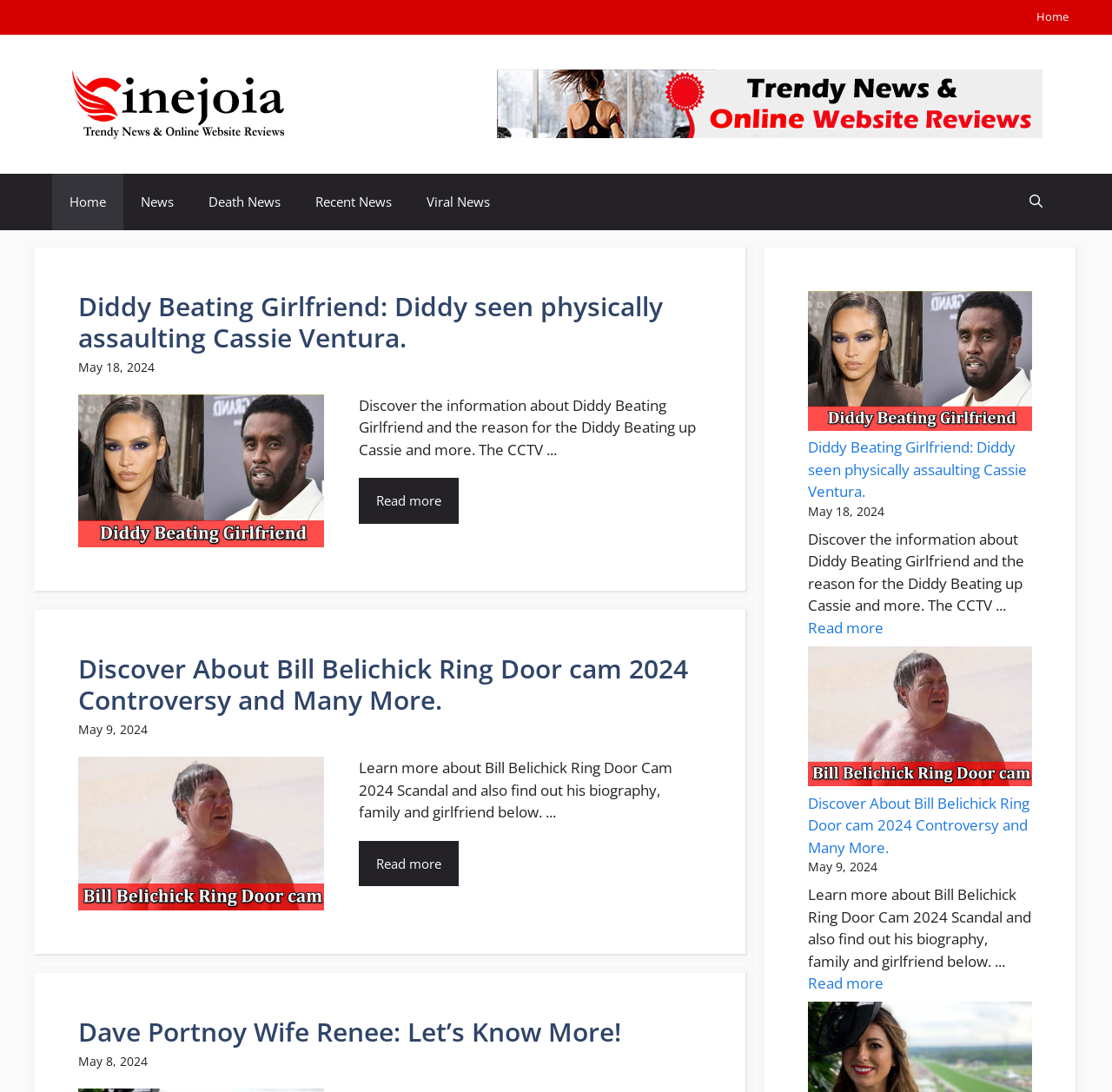Specify the bounding box coordinates of the region I need to click to perform the following instruction: "Click on the 'Home' link". The coordinates must be four float numbers in the range of 0 to 1, i.e., [left, top, right, bottom].

[0.932, 0.008, 0.961, 0.022]